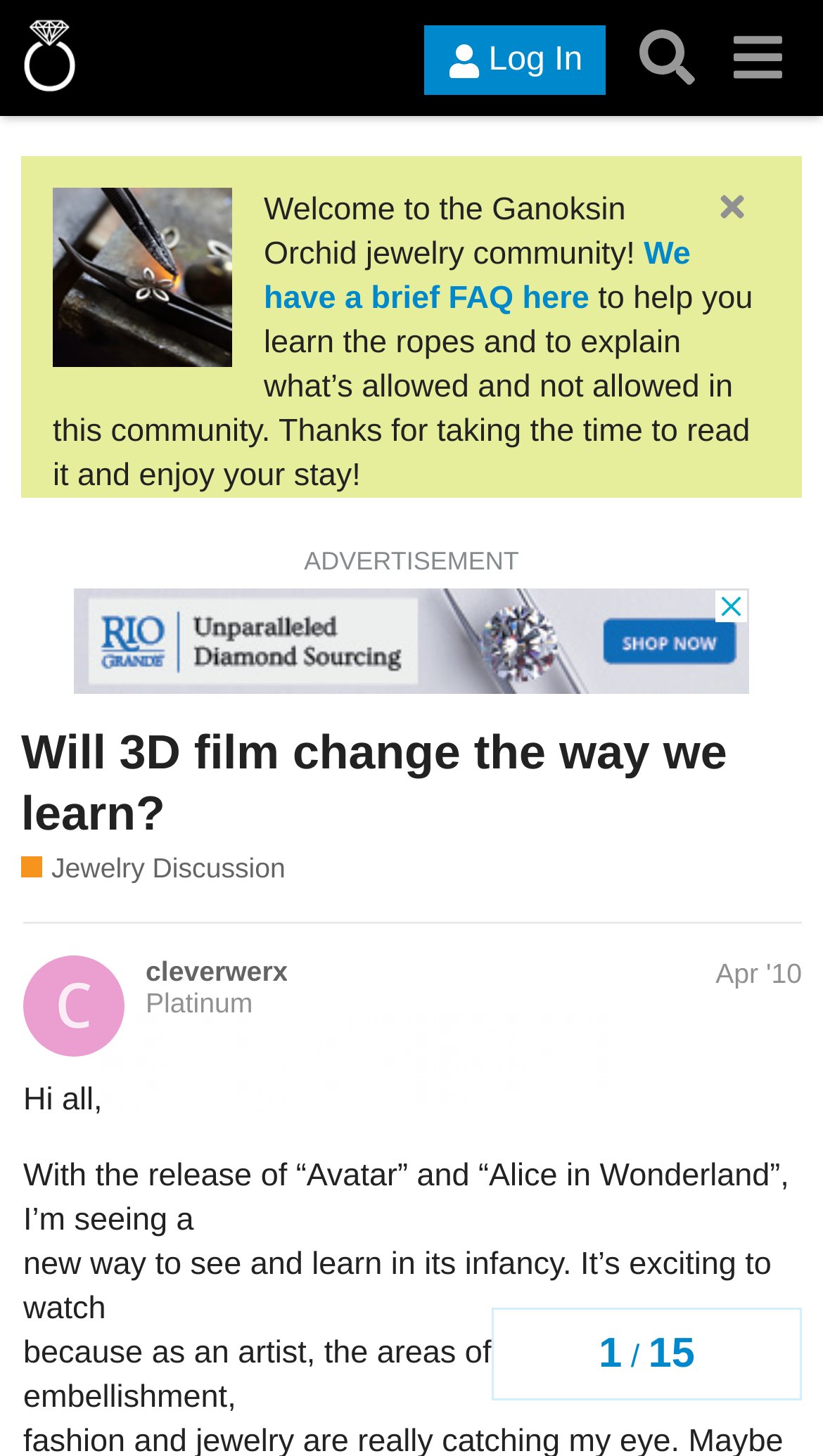Find the bounding box coordinates for the area that should be clicked to accomplish the instruction: "View the 'Jewelry Discussion' category".

[0.026, 0.584, 0.347, 0.611]